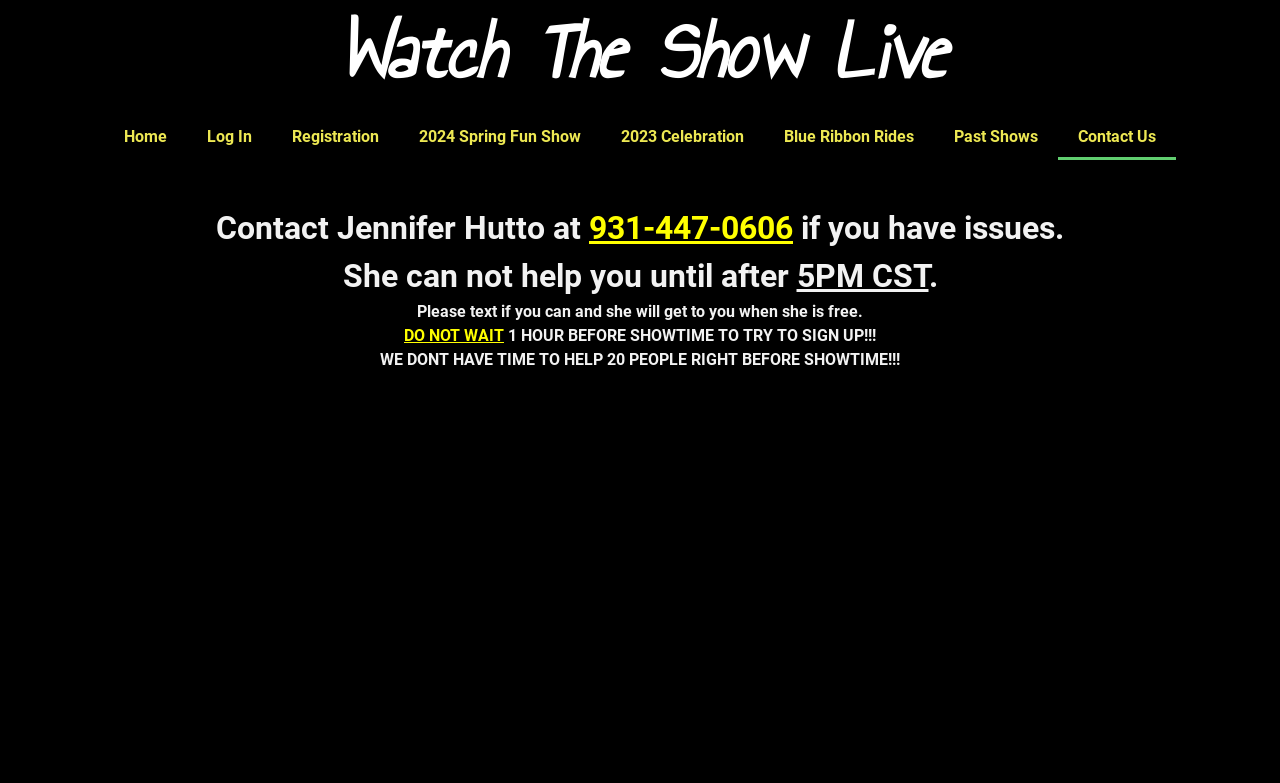Specify the bounding box coordinates (top-left x, top-left y, bottom-right x, bottom-right y) of the UI element in the screenshot that matches this description: Log In

[0.146, 0.146, 0.212, 0.204]